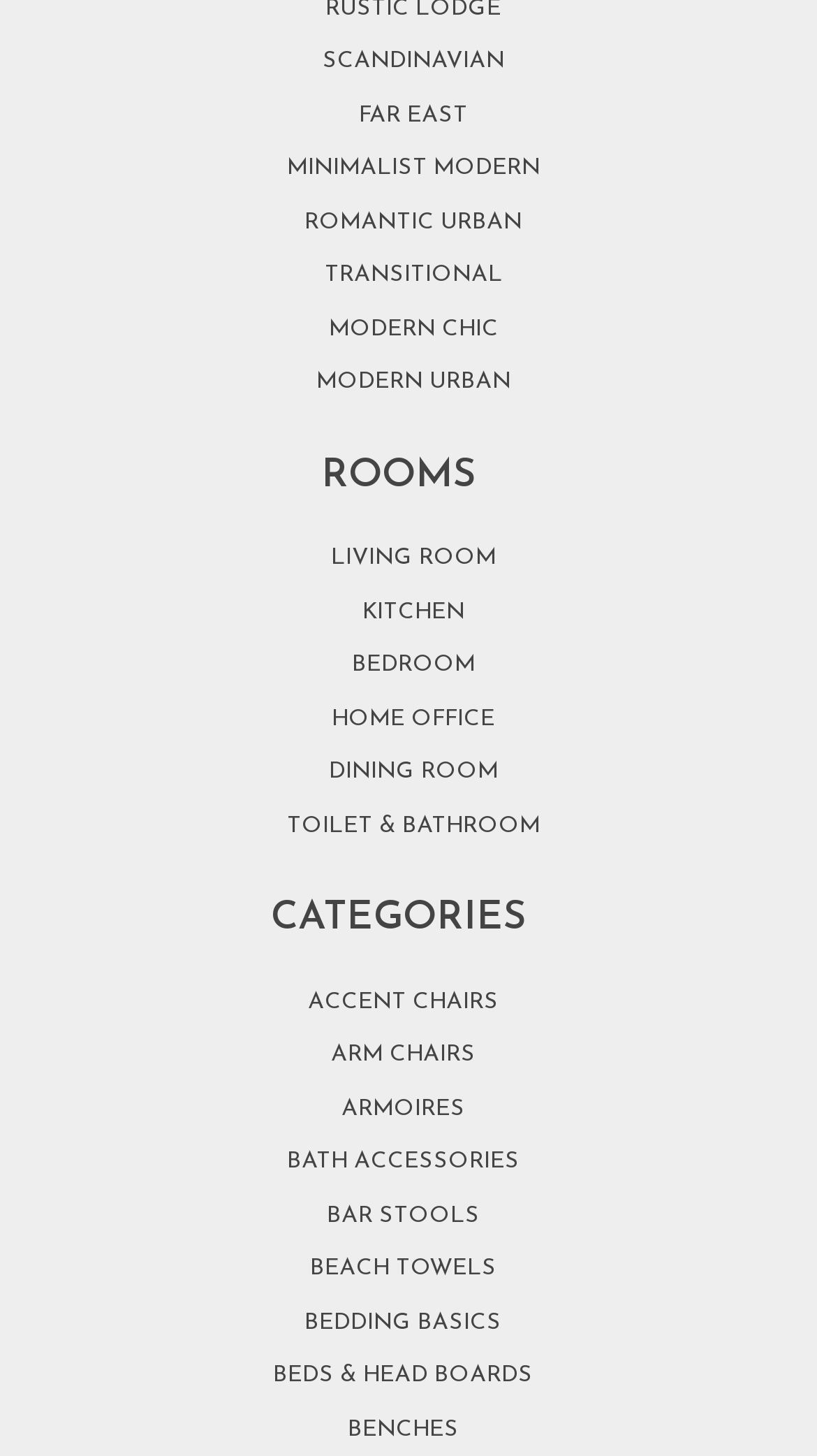Is there a category for 'KITCHEN'?
Please answer the question with a detailed and comprehensive explanation.

I scanned the list of categories under the 'CATEGORIES' heading, and I didn't find a link that says 'KITCHEN'.